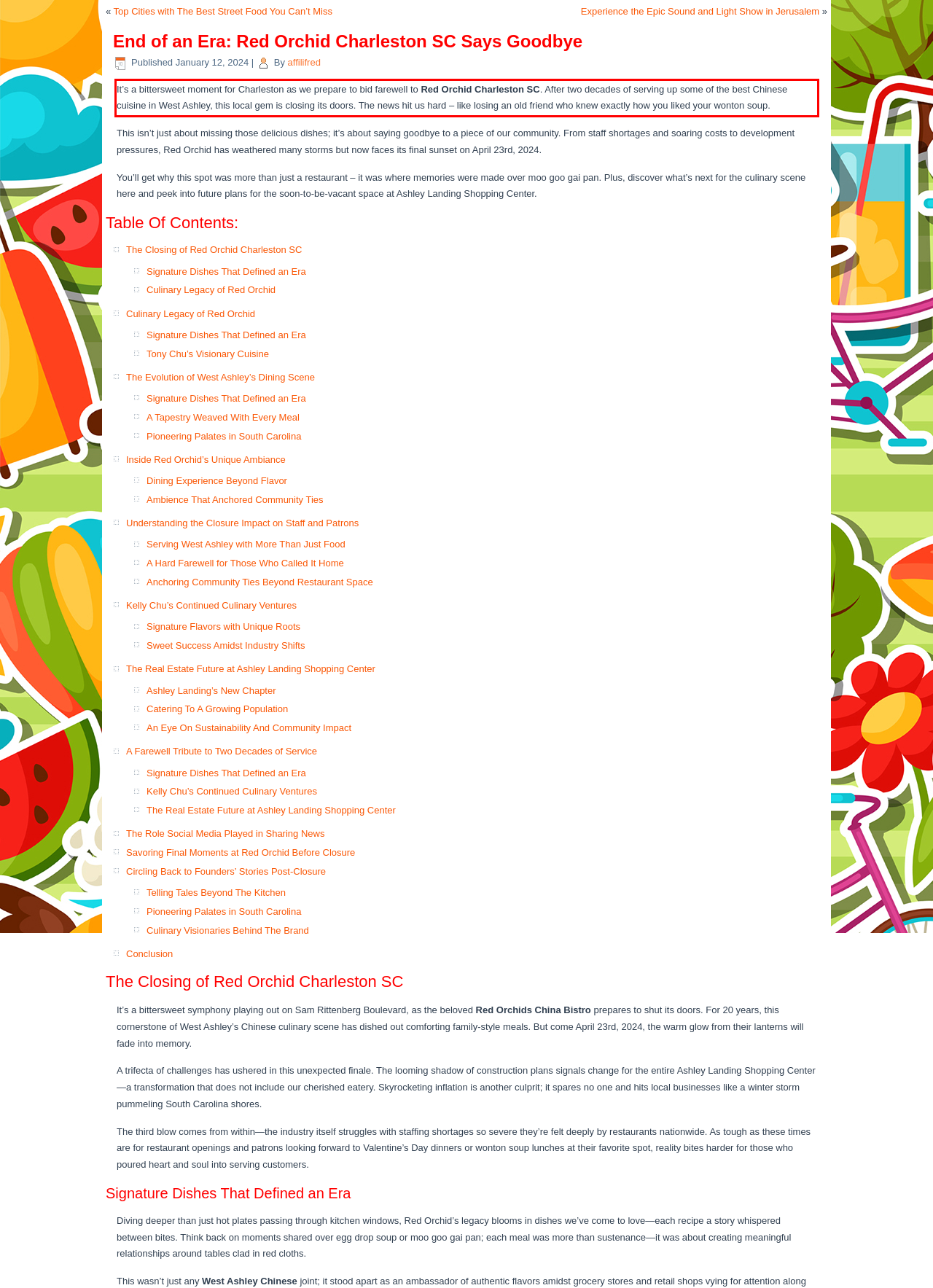You have a screenshot of a webpage, and there is a red bounding box around a UI element. Utilize OCR to extract the text within this red bounding box.

It’s a bittersweet moment for Charleston as we prepare to bid farewell to Red Orchid Charleston SC. After two decades of serving up some of the best Chinese cuisine in West Ashley, this local gem is closing its doors. The news hit us hard – like losing an old friend who knew exactly how you liked your wonton soup.